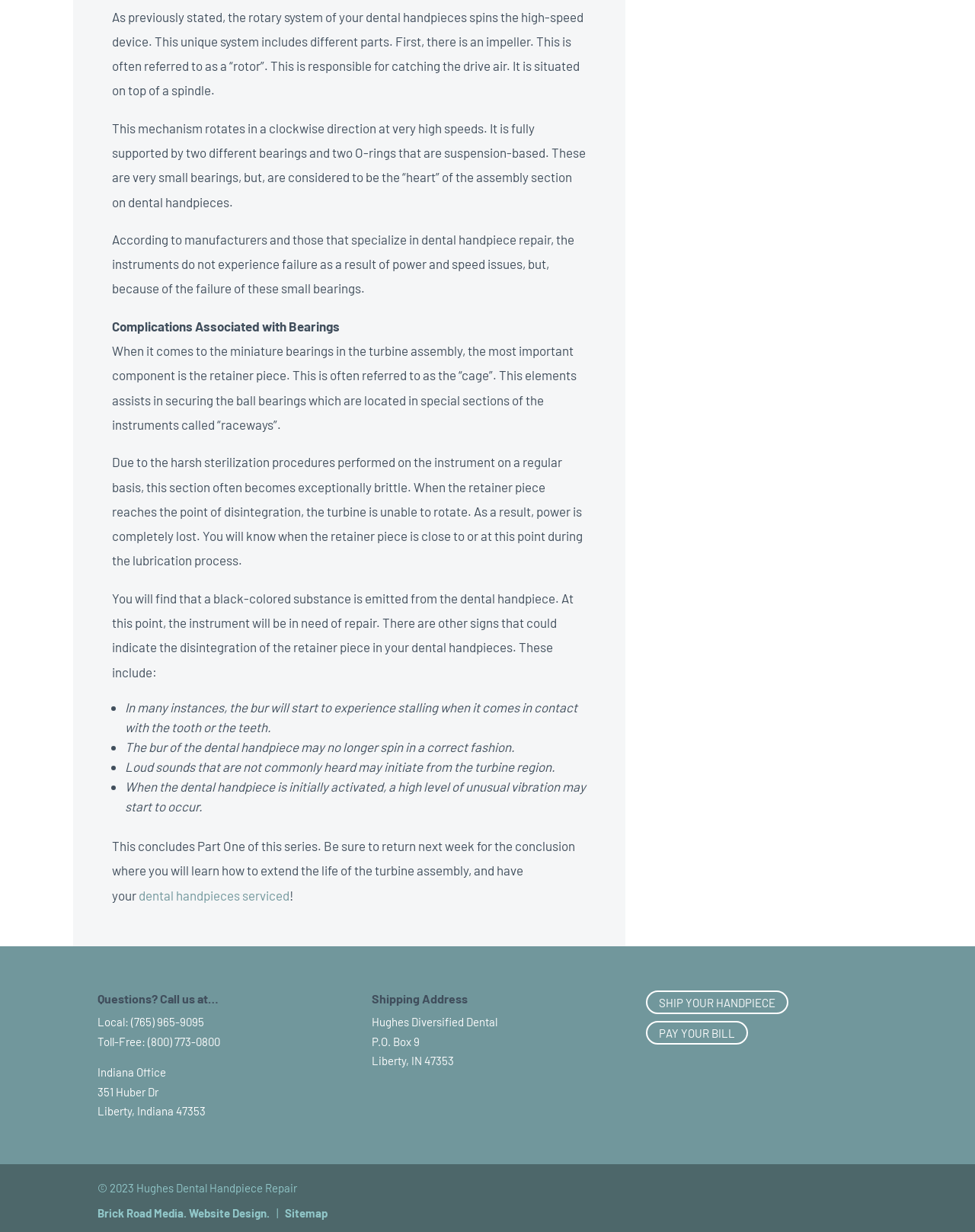Using the element description provided, determine the bounding box coordinates in the format (top-left x, top-left y, bottom-right x, bottom-right y). Ensure that all values are floating point numbers between 0 and 1. Element description: Ship Your Handpiece

[0.663, 0.804, 0.809, 0.823]